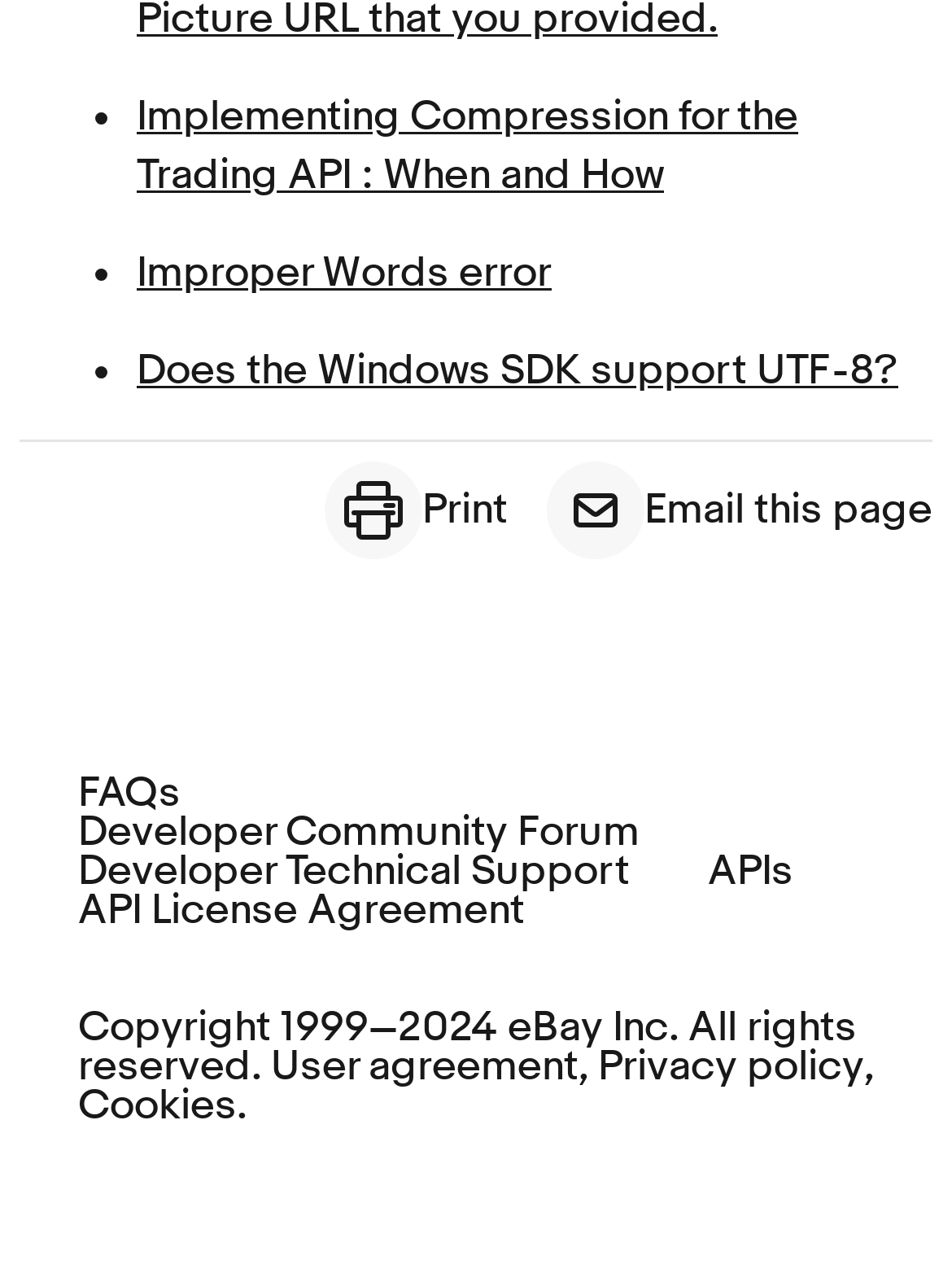Could you provide the bounding box coordinates for the portion of the screen to click to complete this instruction: "Click the 'Implementing Compression for the Trading API : When and How' link"?

[0.144, 0.07, 0.838, 0.156]